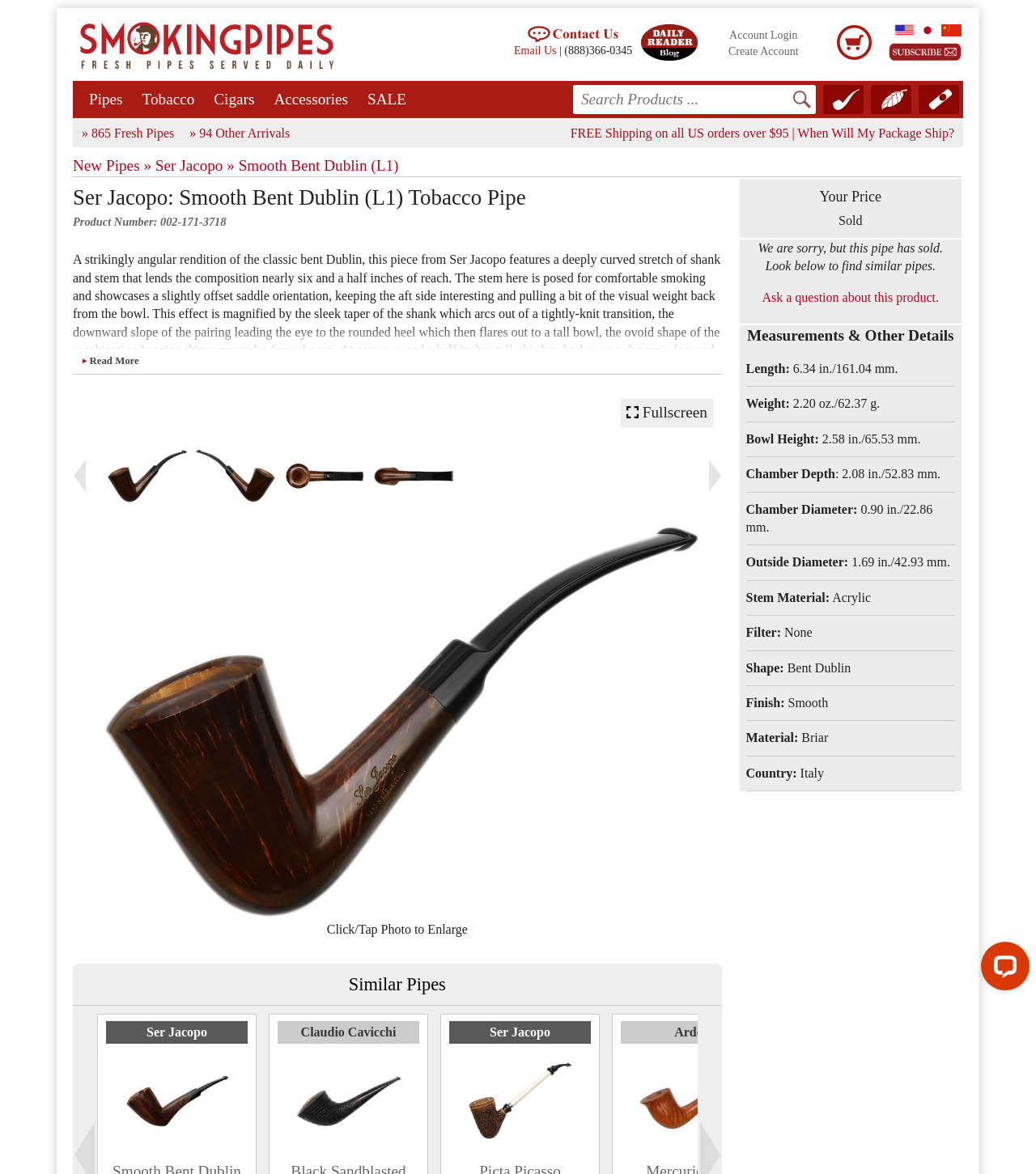Locate the bounding box coordinates for the element described below: "PipeLocator". The coordinates must be four float values between 0 and 1, formatted as [left, top, right, bottom].

[0.795, 0.072, 0.834, 0.097]